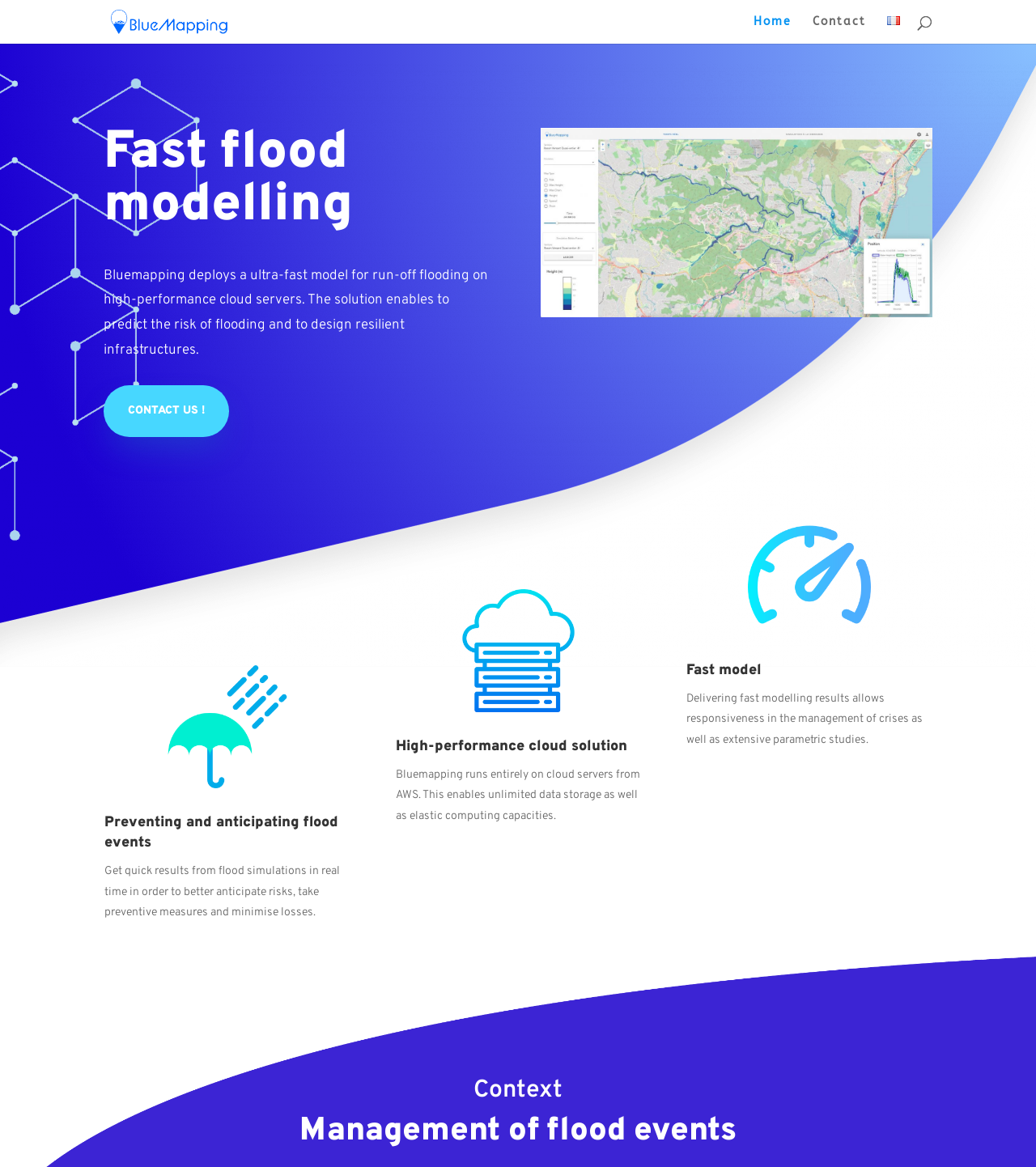Where is the link to contact Bluemapping?
Can you provide an in-depth and detailed response to the question?

The link to contact Bluemapping is located at the top right corner of the webpage, with a bounding box coordinate of [0.784, 0.014, 0.836, 0.037].